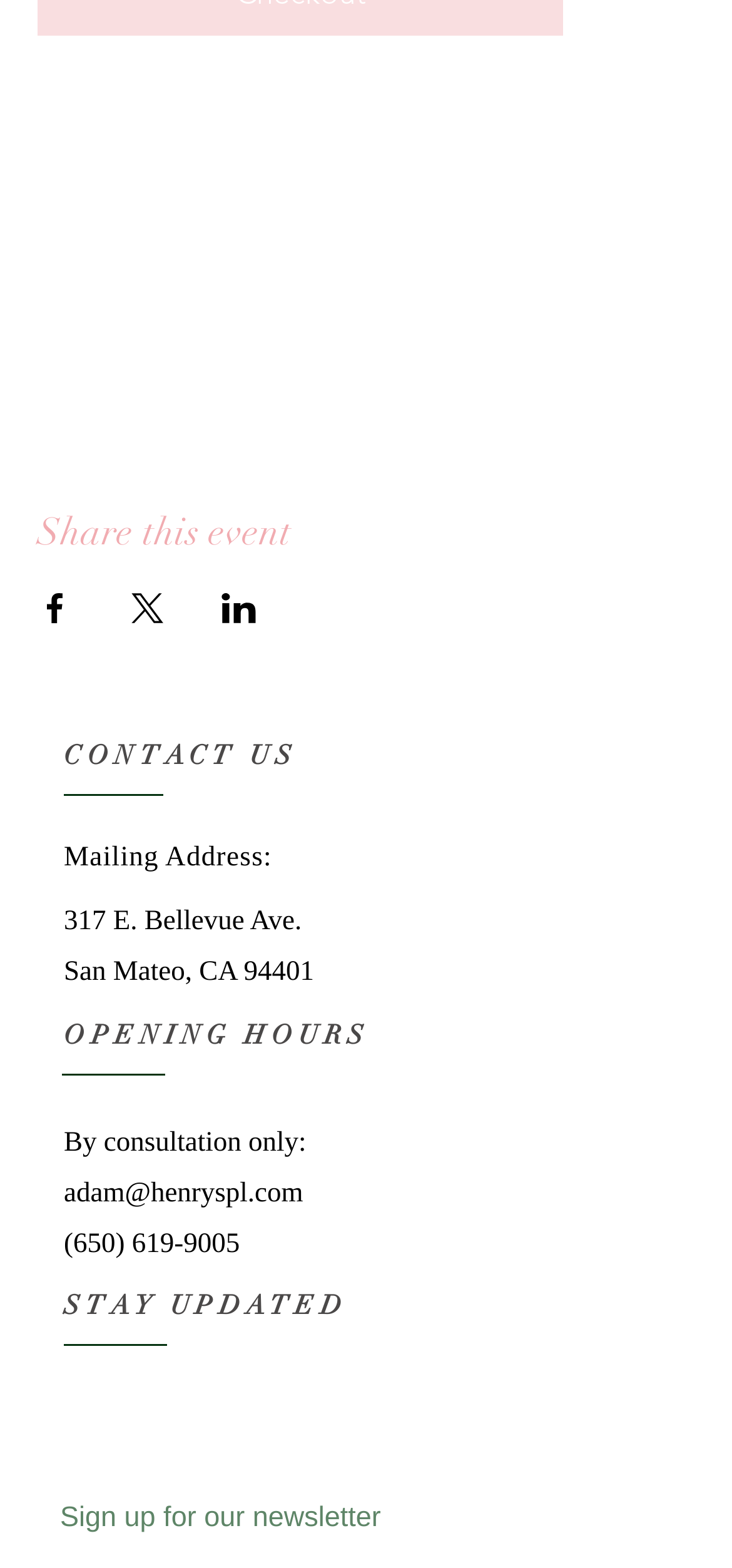What is the mailing address? Please answer the question using a single word or phrase based on the image.

317 E. Bellevue Ave.